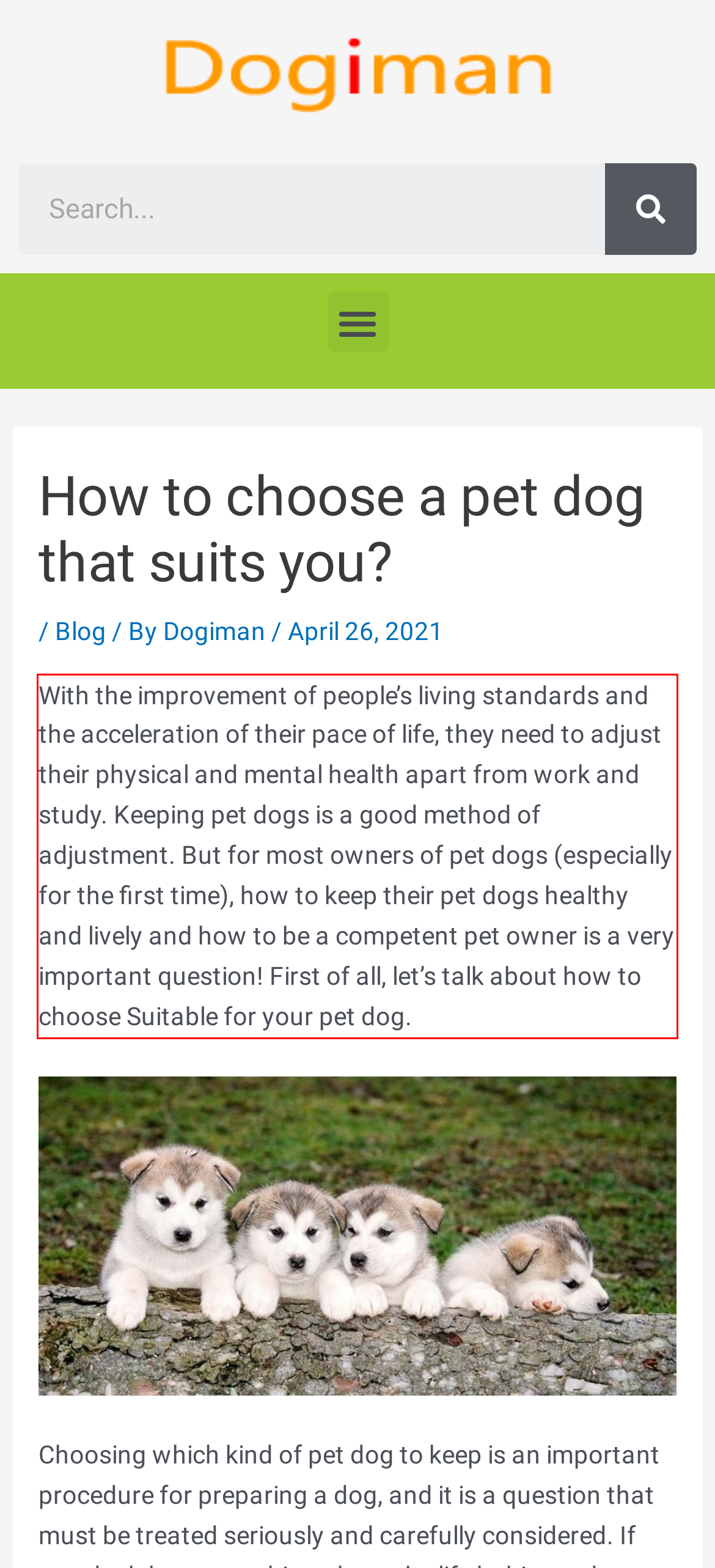You are provided with a screenshot of a webpage that includes a red bounding box. Extract and generate the text content found within the red bounding box.

With the improvement of people’s living standards and the acceleration of their pace of life, they need to adjust their physical and mental health apart from work and study. Keeping pet dogs is a good method of adjustment. But for most owners of pet dogs (especially for the first time), how to keep their pet dogs healthy and lively and how to be a competent pet owner is a very important question! First of all, let’s talk about how to choose Suitable for your pet dog.